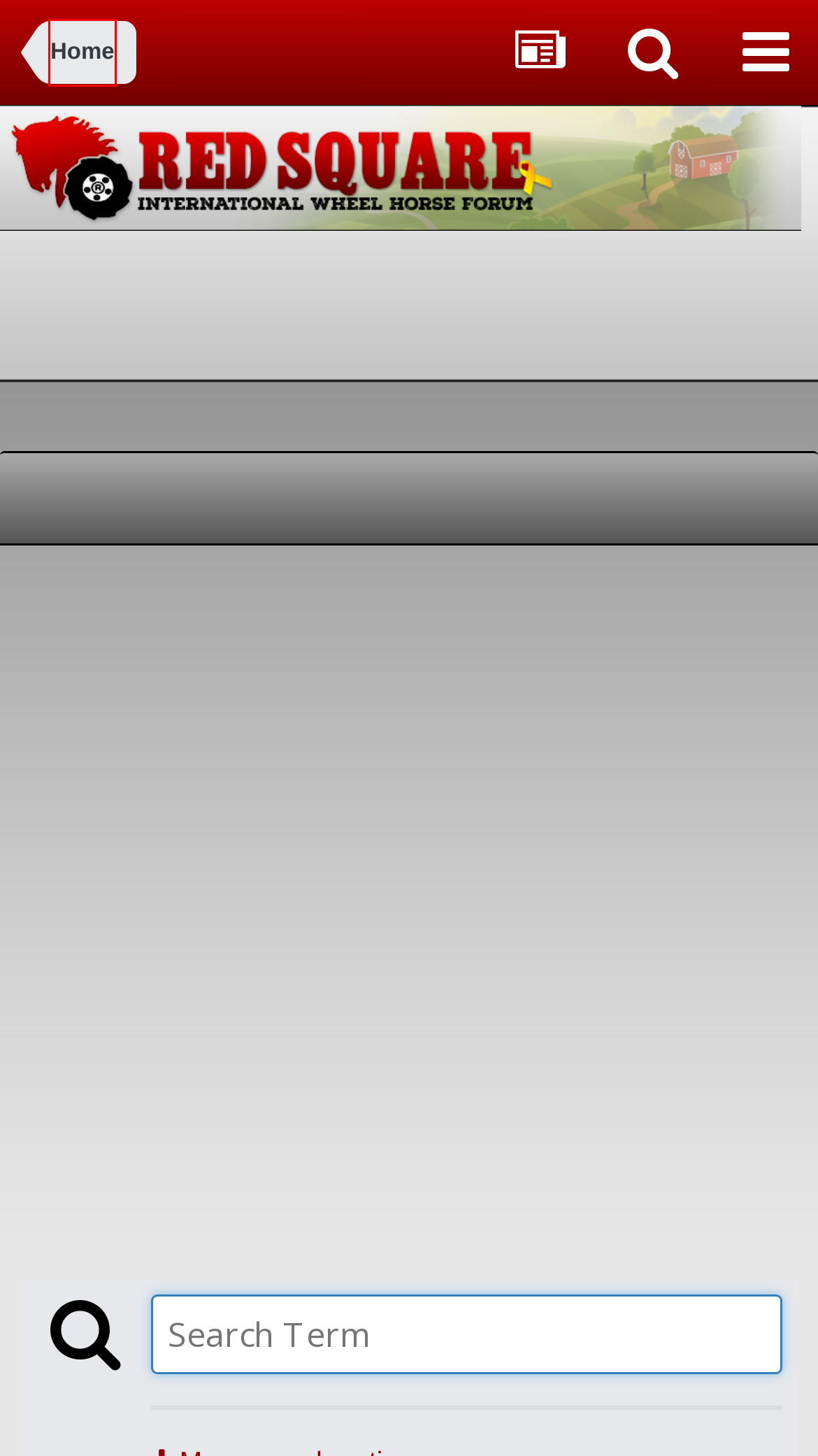You have a screenshot of a webpage with a red bounding box around a UI element. Determine which webpage description best matches the new webpage that results from clicking the element in the bounding box. Here are the candidates:
A. Contact Us - RedSquare Wheel Horse Forum
B. The scalable creator and customer community platform - Invision Community
C. RedSquare
D. First Fail Test.....Check! - Implements and Attachments - RedSquare Wheel Horse Forum
E. Replacement Hubs - Transmissions and transaxles - RedSquare Wheel Horse Forum
F. Transmissions and transaxles - RedSquare Wheel Horse Forum
G. Privacy Policy - RedSquare Wheel Horse Forum
H. Implements and Attachments - RedSquare Wheel Horse Forum

C